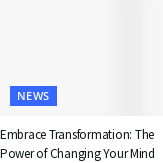Is the article about personal growth?
Give a one-word or short-phrase answer derived from the screenshot.

Yes